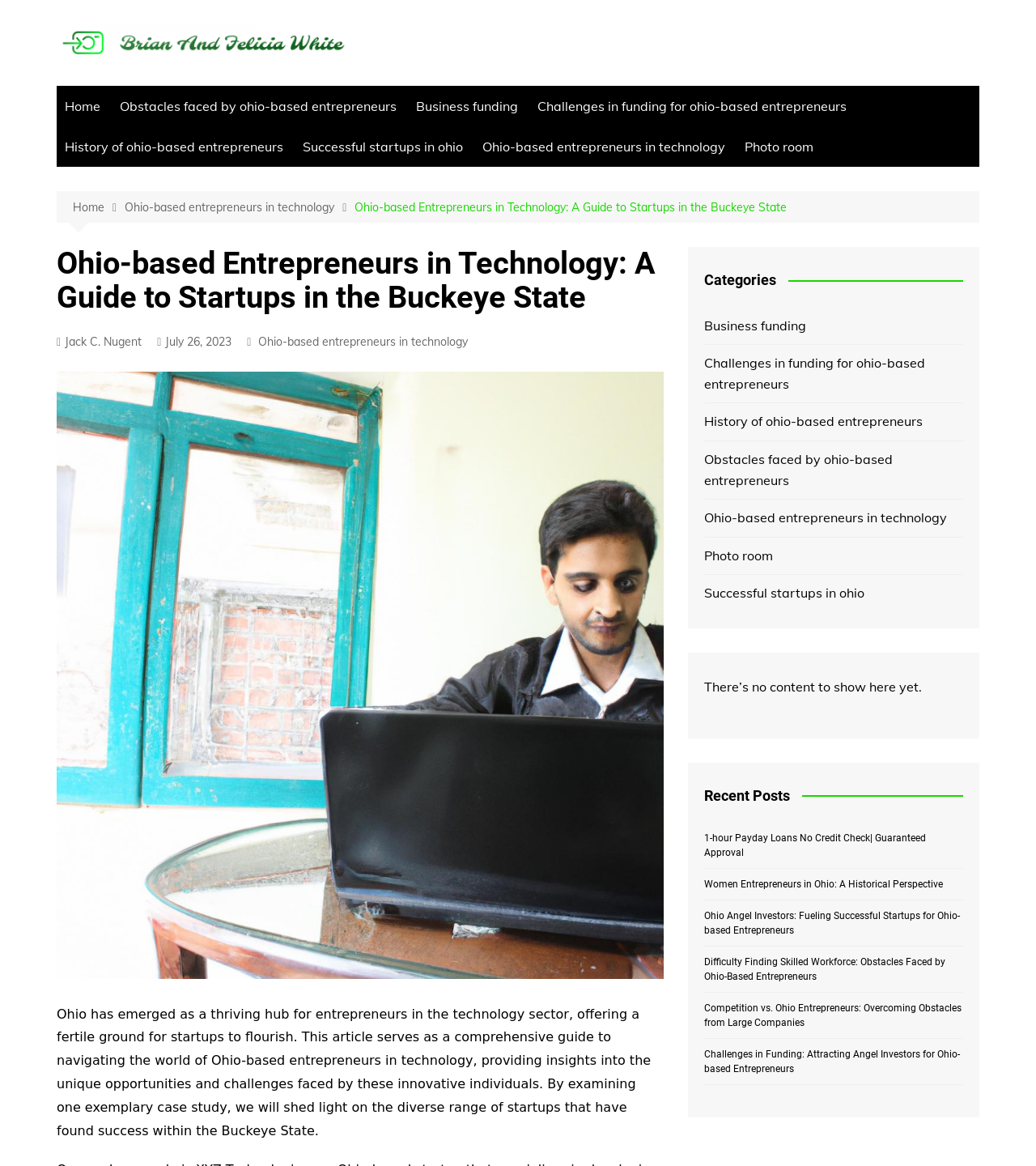Please predict the bounding box coordinates (top-left x, top-left y, bottom-right x, bottom-right y) for the UI element in the screenshot that fits the description: Home

[0.07, 0.17, 0.12, 0.186]